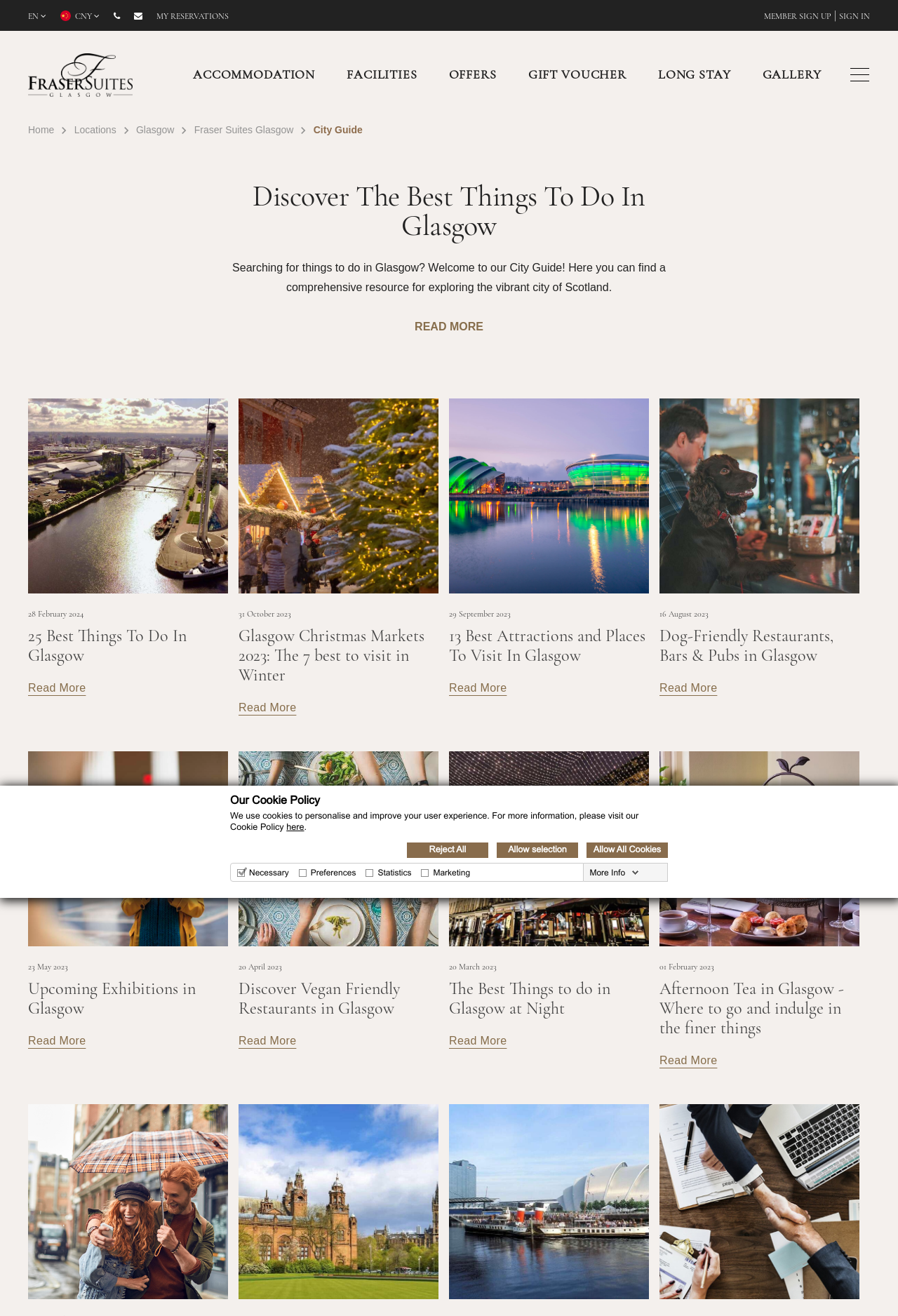Provide the bounding box coordinates of the HTML element described by the text: "GALLERY". The coordinates should be in the format [left, top, right, bottom] with values between 0 and 1.

[0.849, 0.051, 0.914, 0.062]